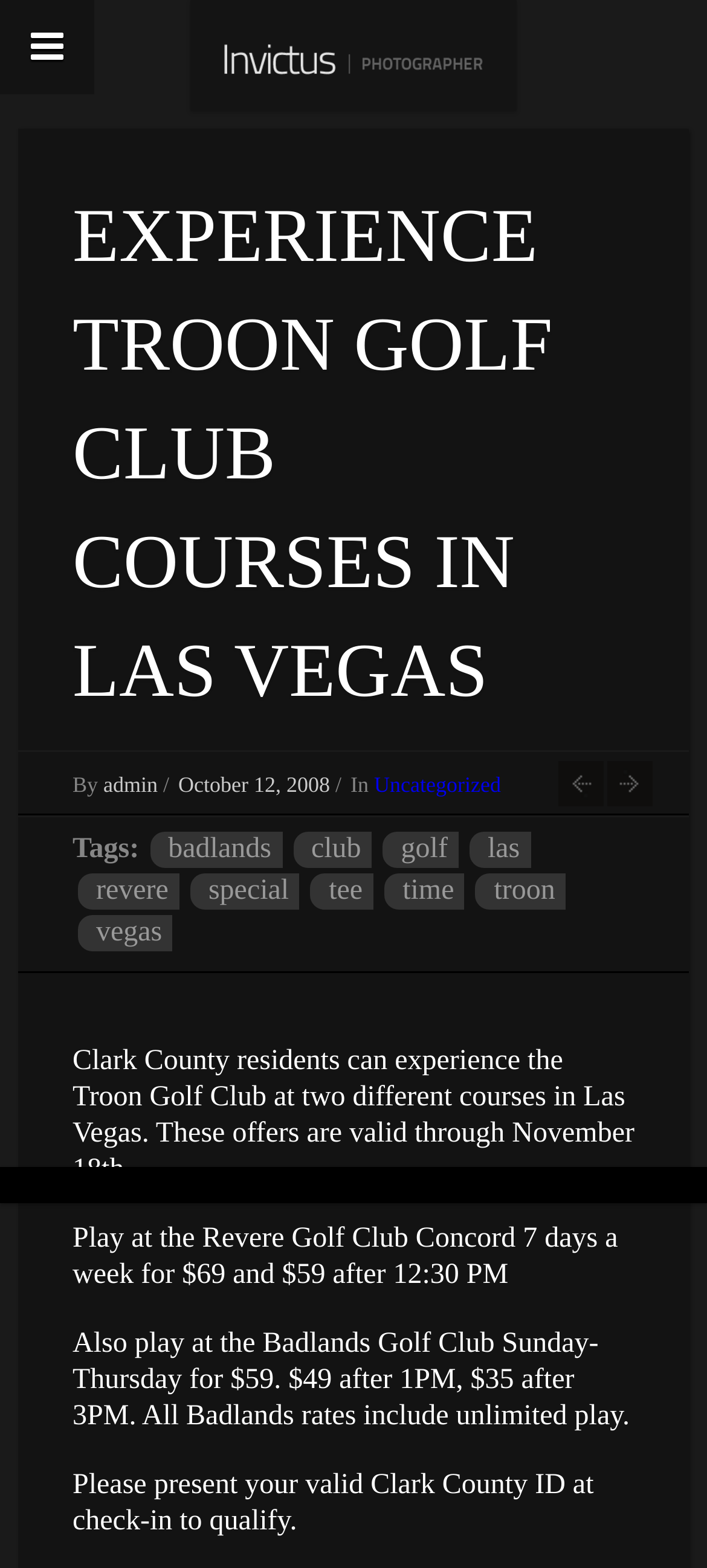Extract the main heading from the webpage content.

EXPERIENCE TROON GOLF CLUB COURSES IN LAS VEGAS